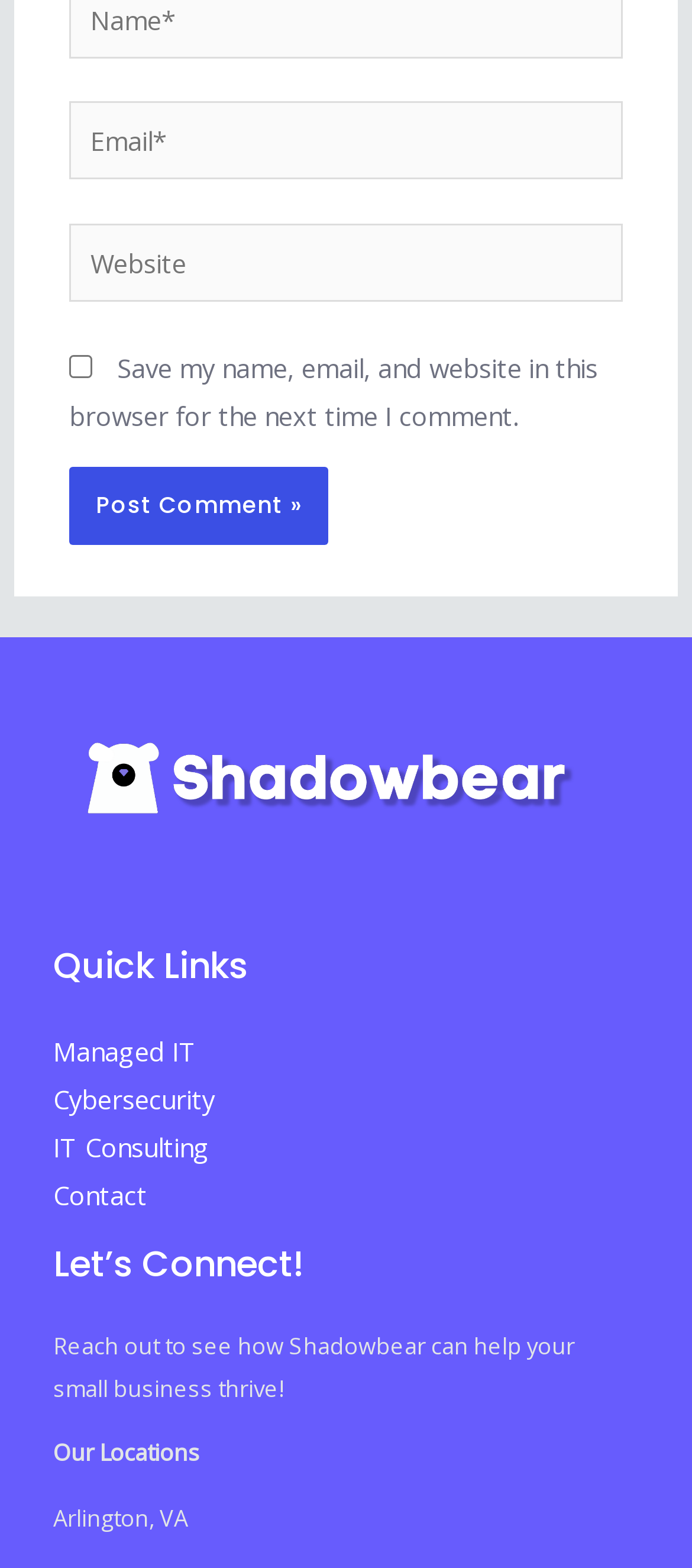How many links are in the Quick Links section?
Using the image as a reference, give a one-word or short phrase answer.

4